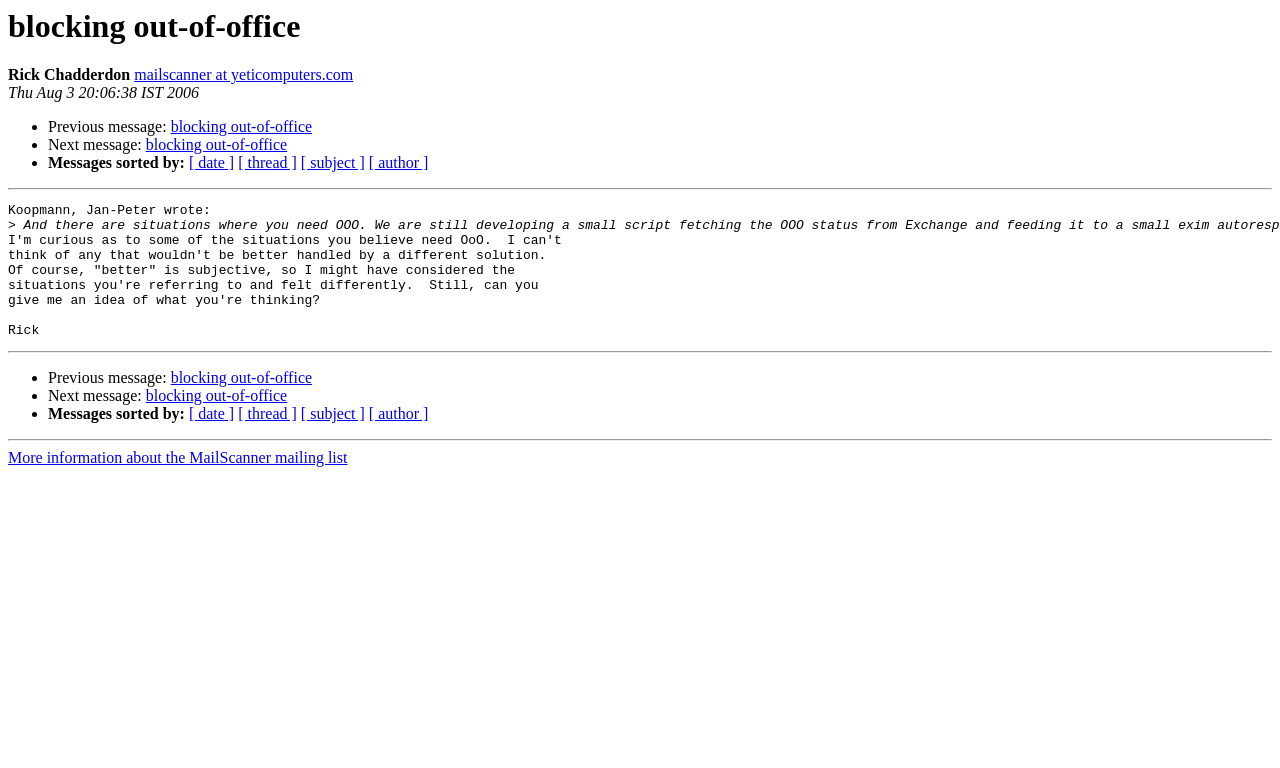Please identify the bounding box coordinates of the region to click in order to complete the task: "View previous message". The coordinates must be four float numbers between 0 and 1, specified as [left, top, right, bottom].

[0.133, 0.154, 0.244, 0.176]